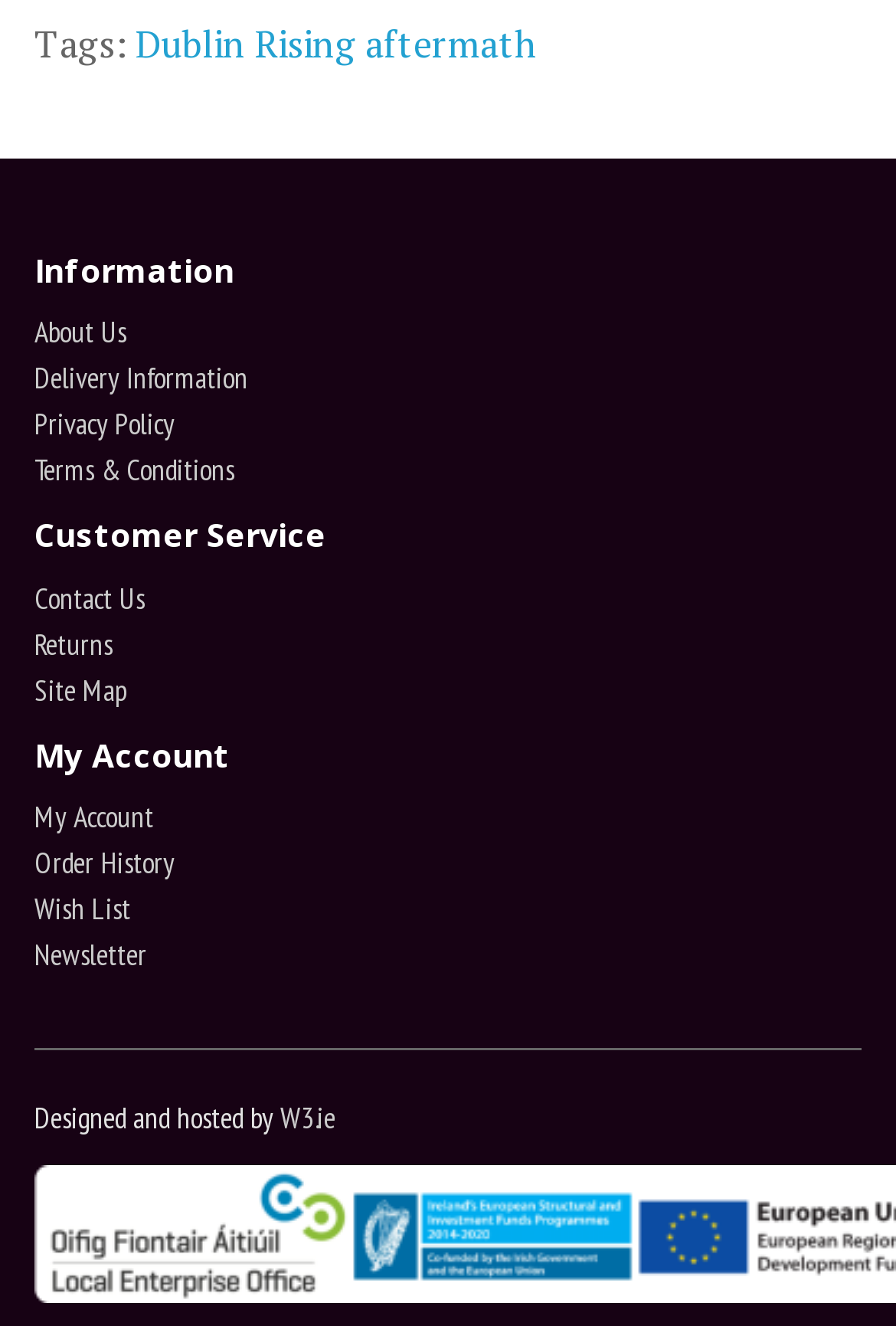Determine the bounding box coordinates of the clickable region to follow the instruction: "Go to About Us page".

[0.038, 0.236, 0.141, 0.266]